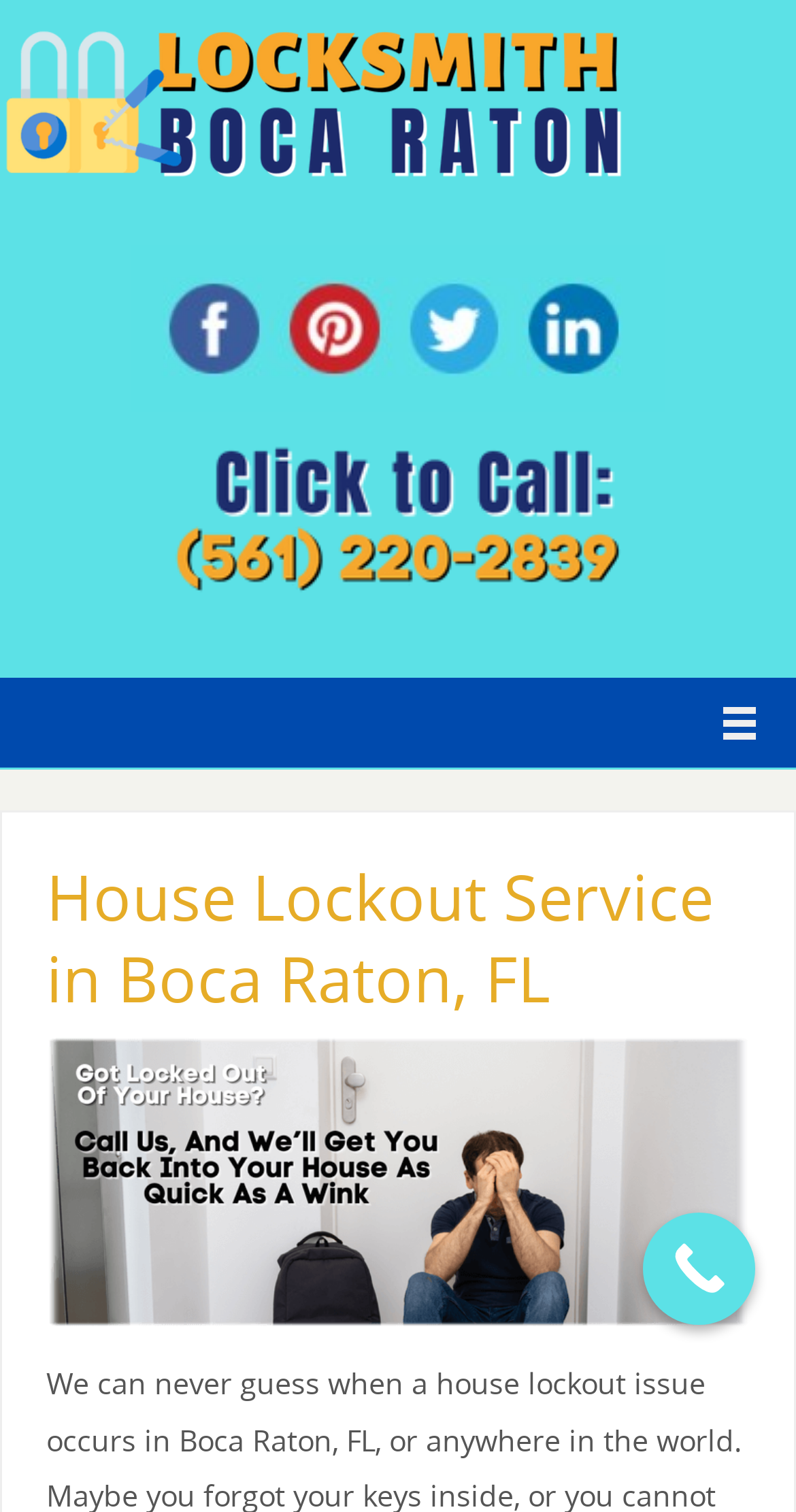What is the purpose of the 'Call Now Button'?
Please provide a single word or phrase as your answer based on the screenshot.

To call the service